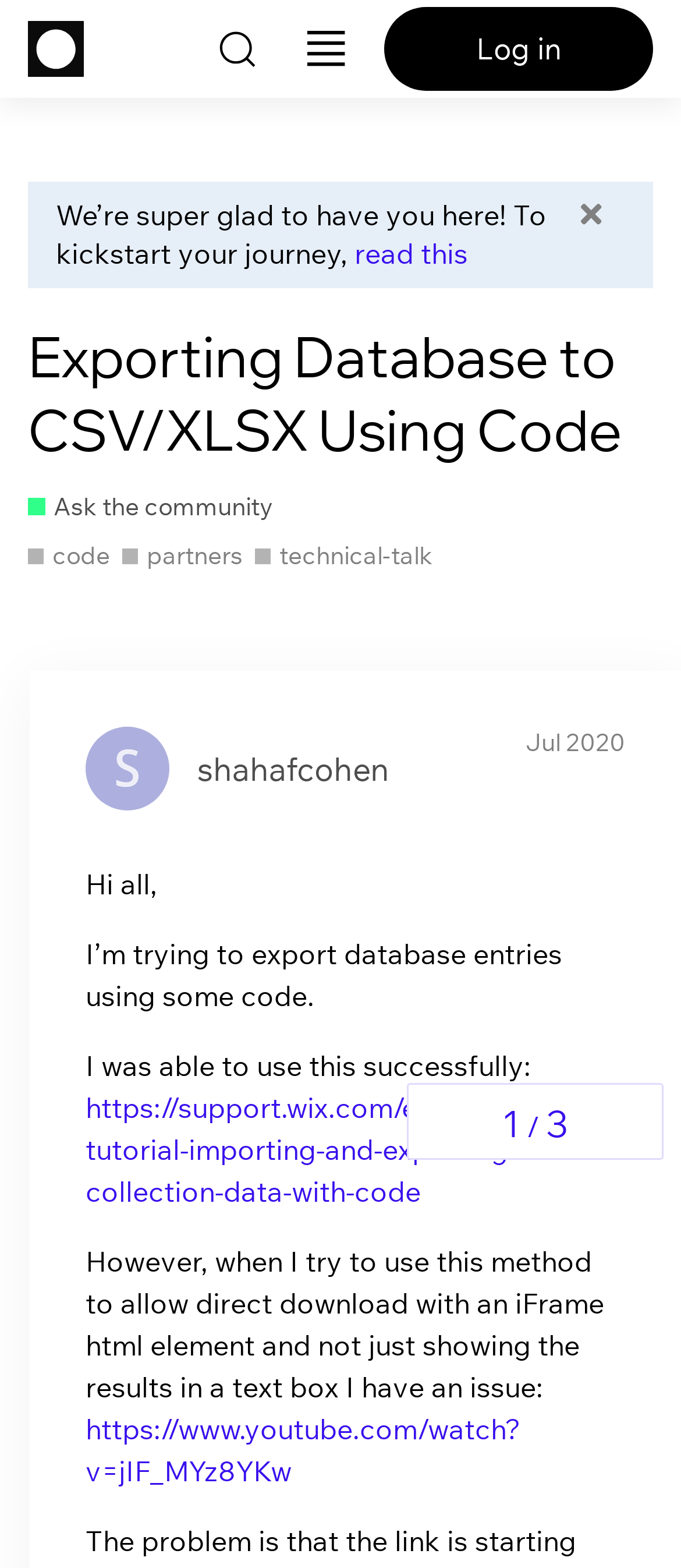Determine the bounding box of the UI element mentioned here: "​". The coordinates must be in the format [left, top, right, bottom] with values ranging from 0 to 1.

[0.294, 0.007, 0.404, 0.055]